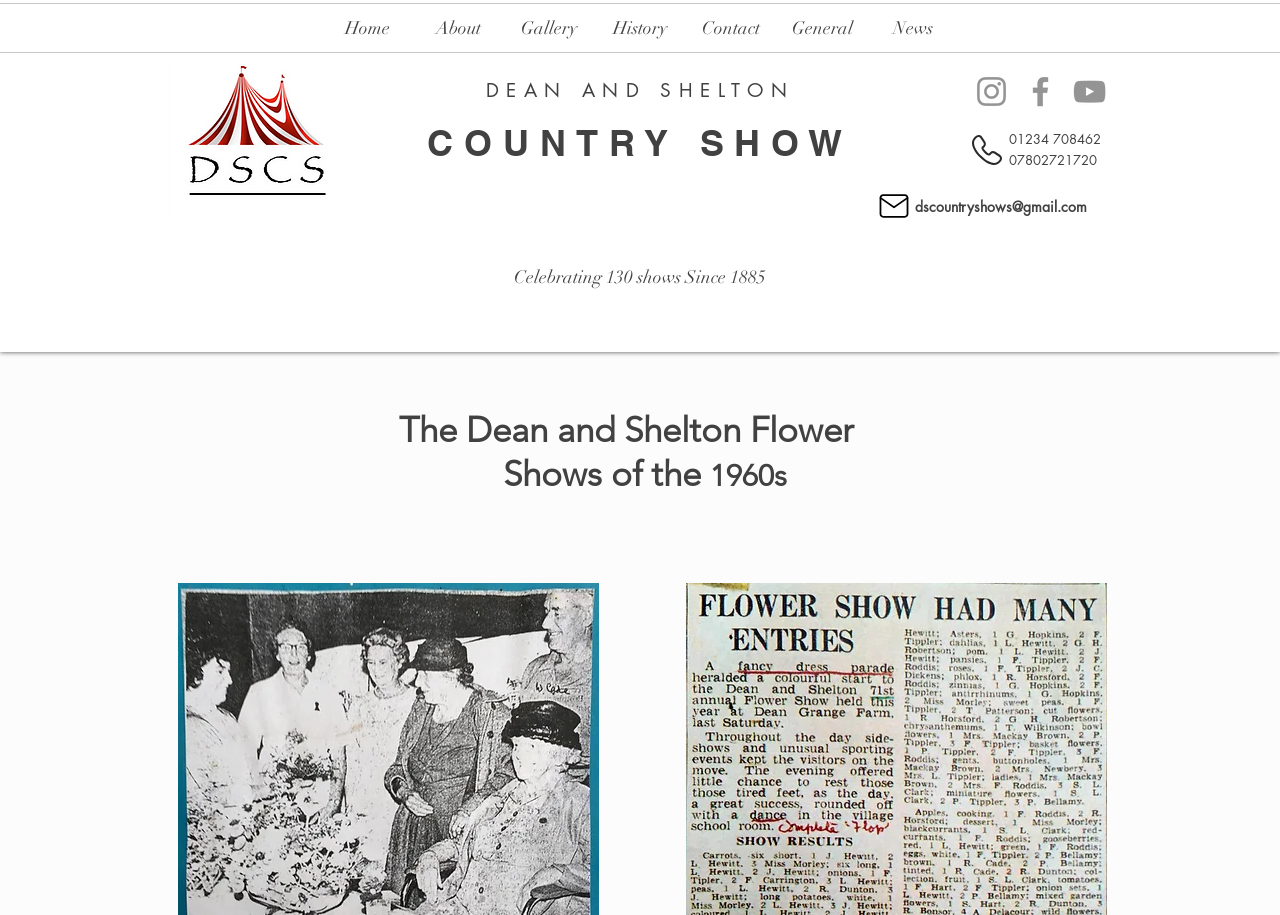What social media platforms are available?
Using the image as a reference, give a one-word or short phrase answer.

Instagram, Facebook, YouTube